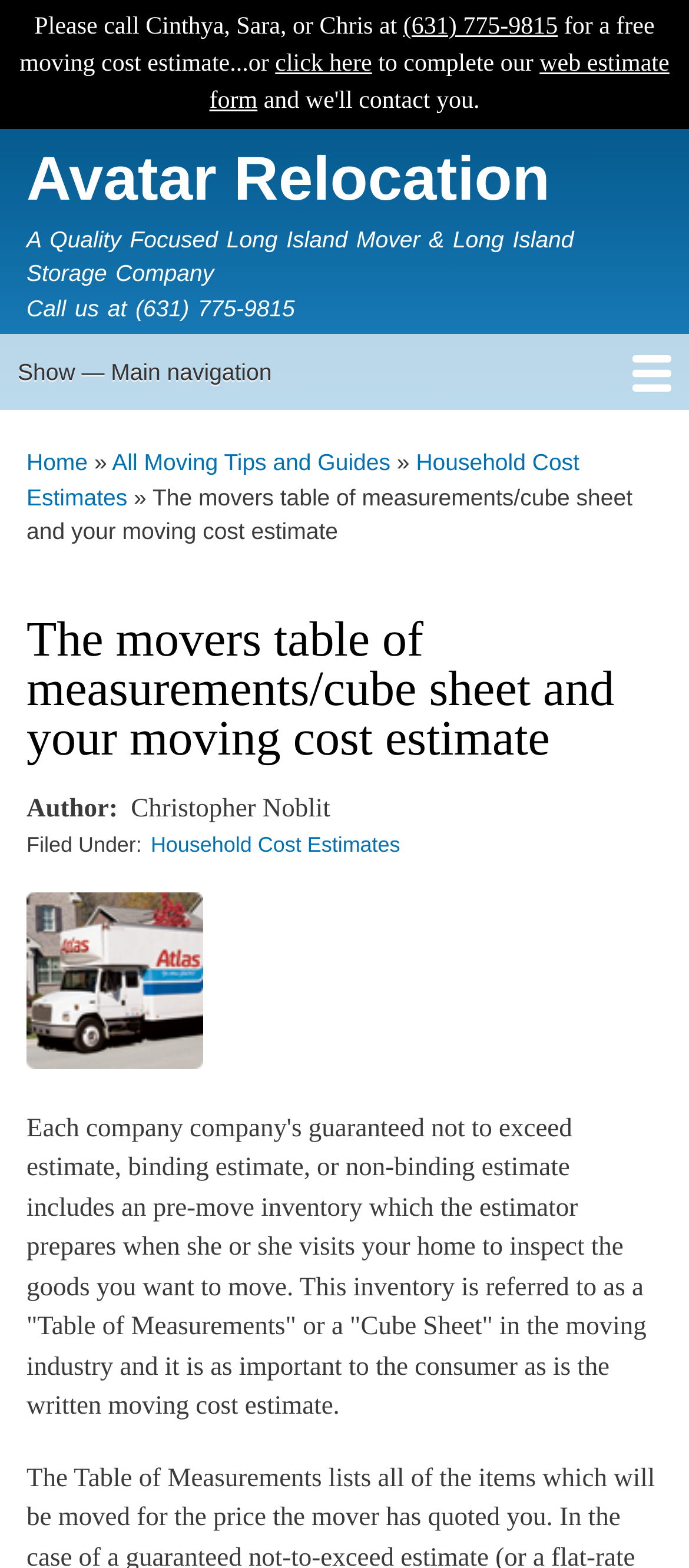Kindly determine the bounding box coordinates for the area that needs to be clicked to execute this instruction: "Call the phone number for a free moving cost estimate".

[0.585, 0.003, 0.81, 0.032]